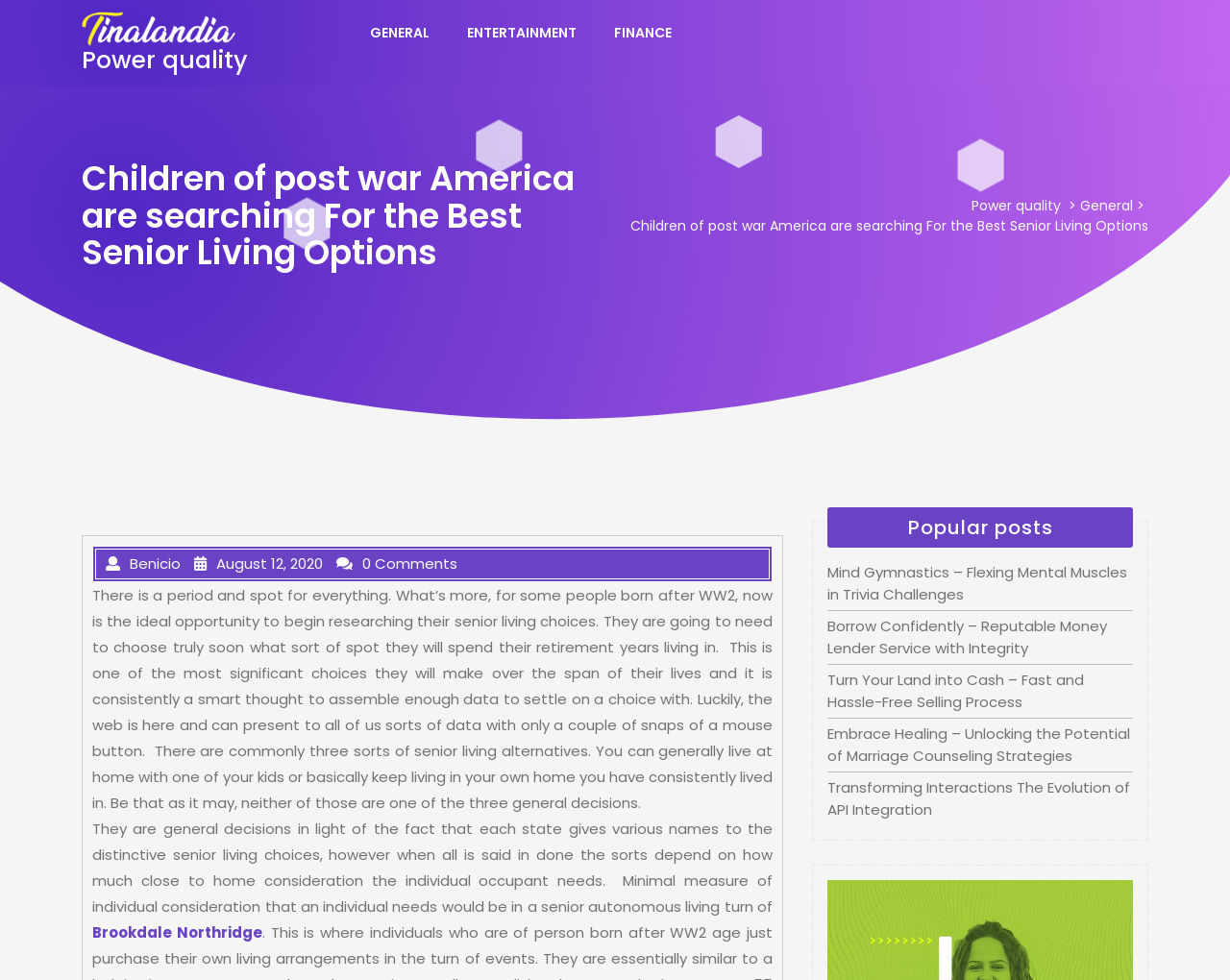Identify the bounding box coordinates for the UI element mentioned here: "Power quality". Provide the coordinates as four float values between 0 and 1, i.e., [left, top, right, bottom].

[0.79, 0.2, 0.862, 0.22]